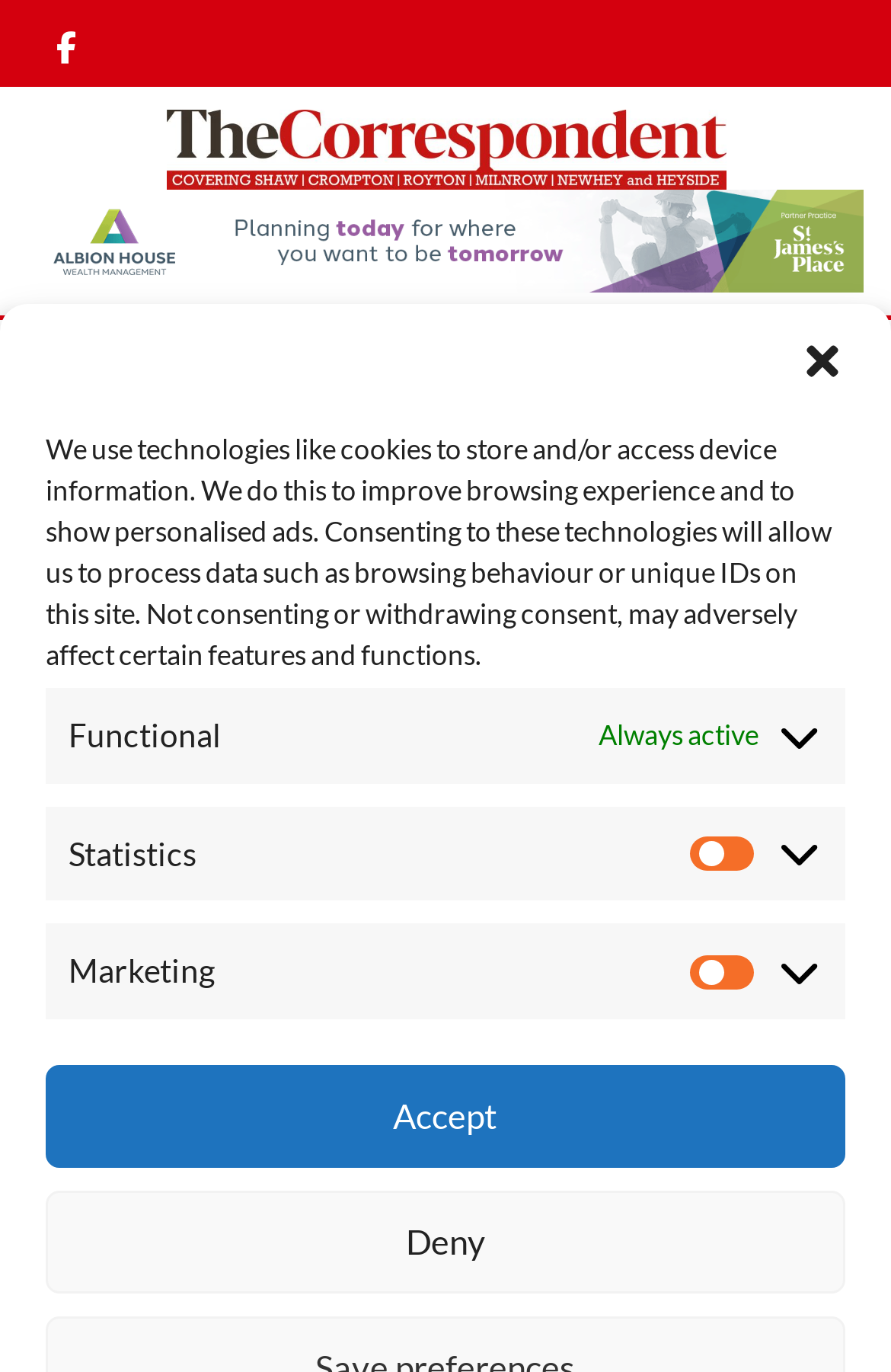Pinpoint the bounding box coordinates of the element you need to click to execute the following instruction: "View the SPORT section". The bounding box should be represented by four float numbers between 0 and 1, in the format [left, top, right, bottom].

[0.03, 0.498, 0.13, 0.53]